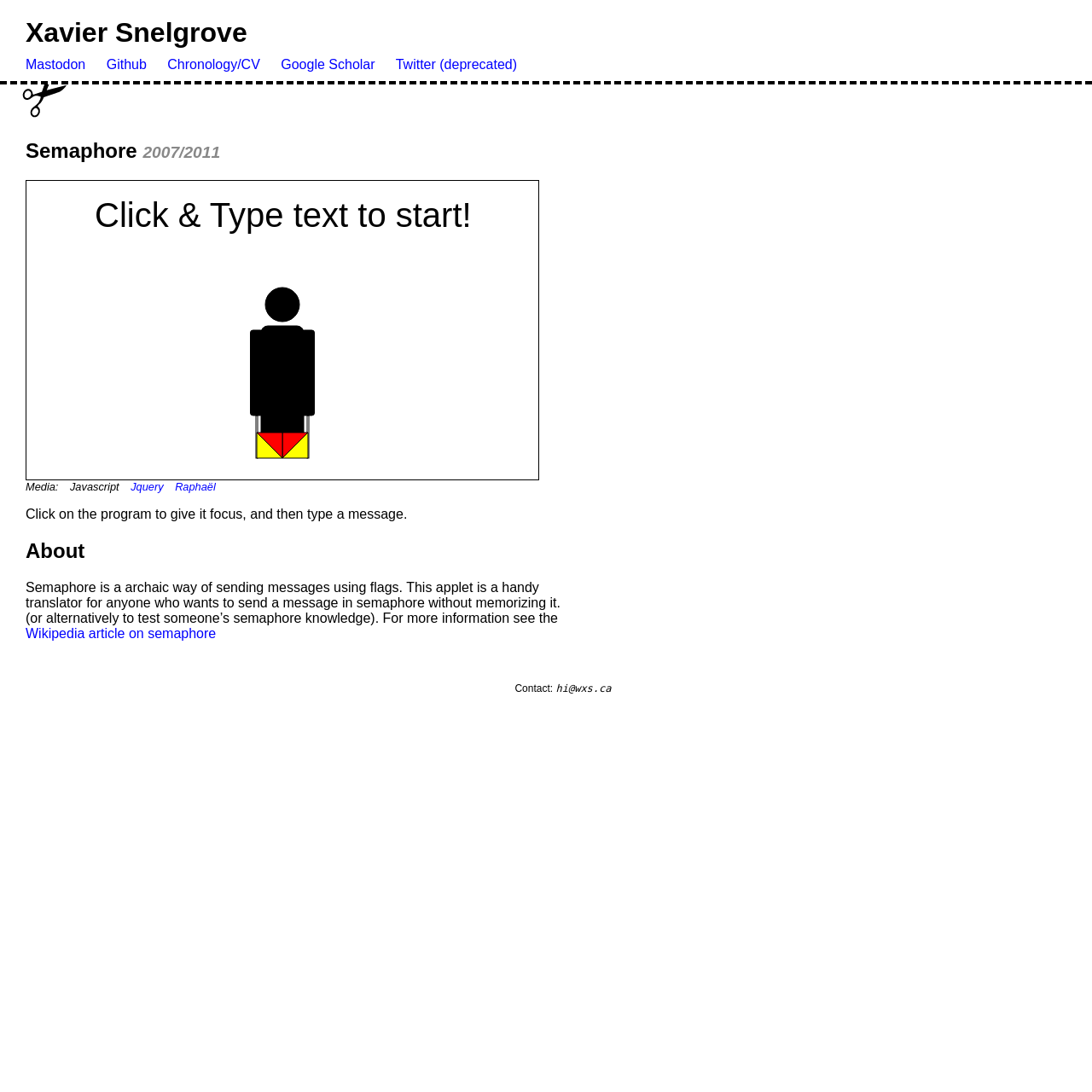Identify the bounding box coordinates for the region to click in order to carry out this instruction: "Click on the Chronology/CV link". Provide the coordinates using four float numbers between 0 and 1, formatted as [left, top, right, bottom].

[0.153, 0.052, 0.238, 0.066]